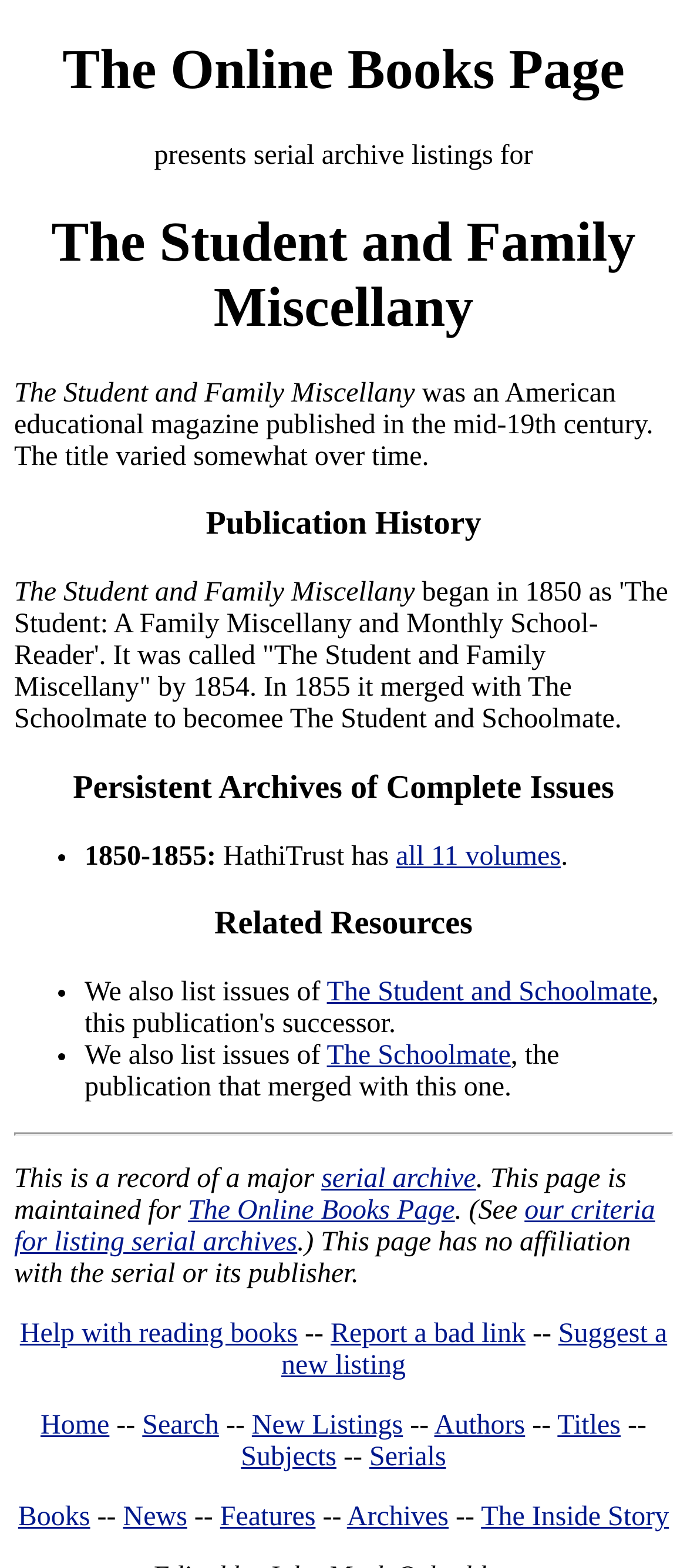What is the name of the publication that merged with The Student and Family Miscellany?
Observe the image and answer the question with a one-word or short phrase response.

The Schoolmate